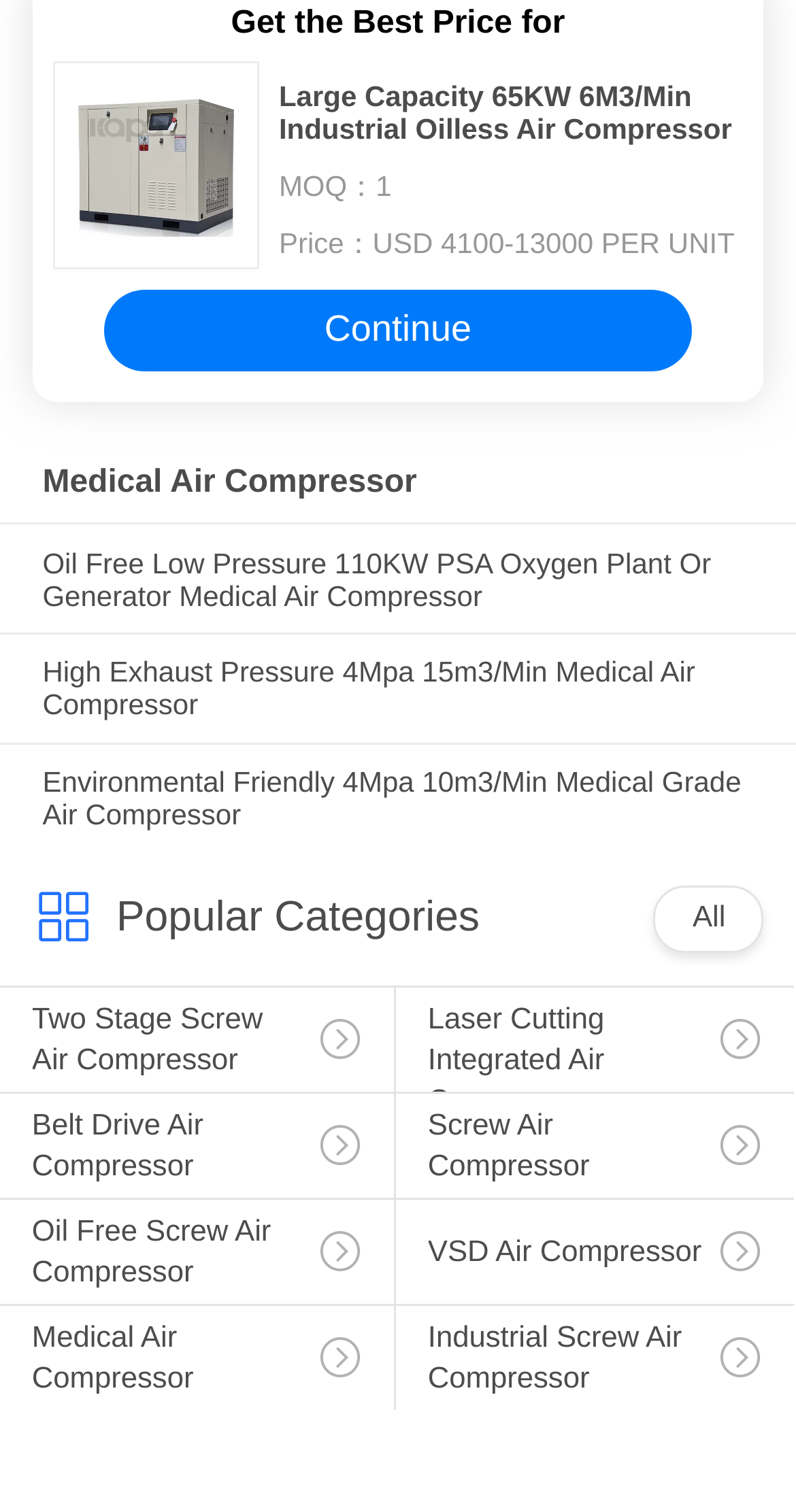Determine the bounding box coordinates for the clickable element to execute this instruction: "Browse the 'Popular Categories' section". Provide the coordinates as four float numbers between 0 and 1, i.e., [left, top, right, bottom].

[0.146, 0.591, 0.603, 0.622]